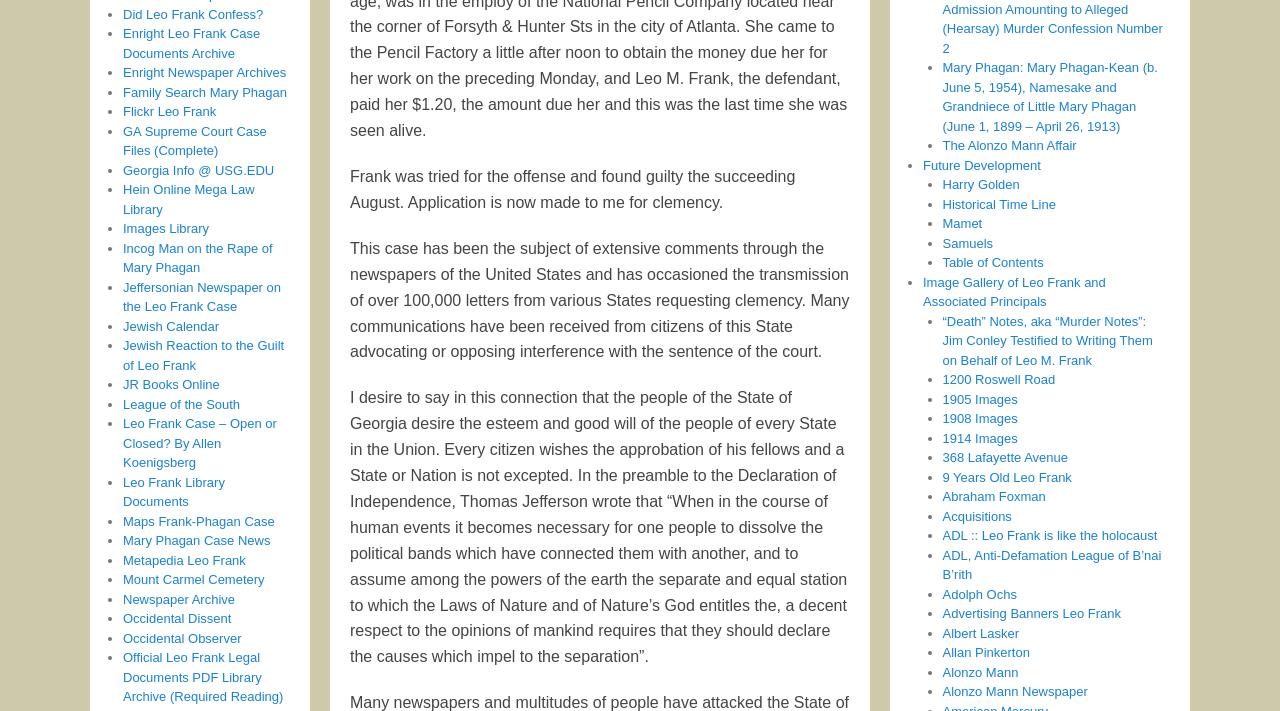Respond to the following question with a brief word or phrase:
What is the tone of the webpage?

Informative